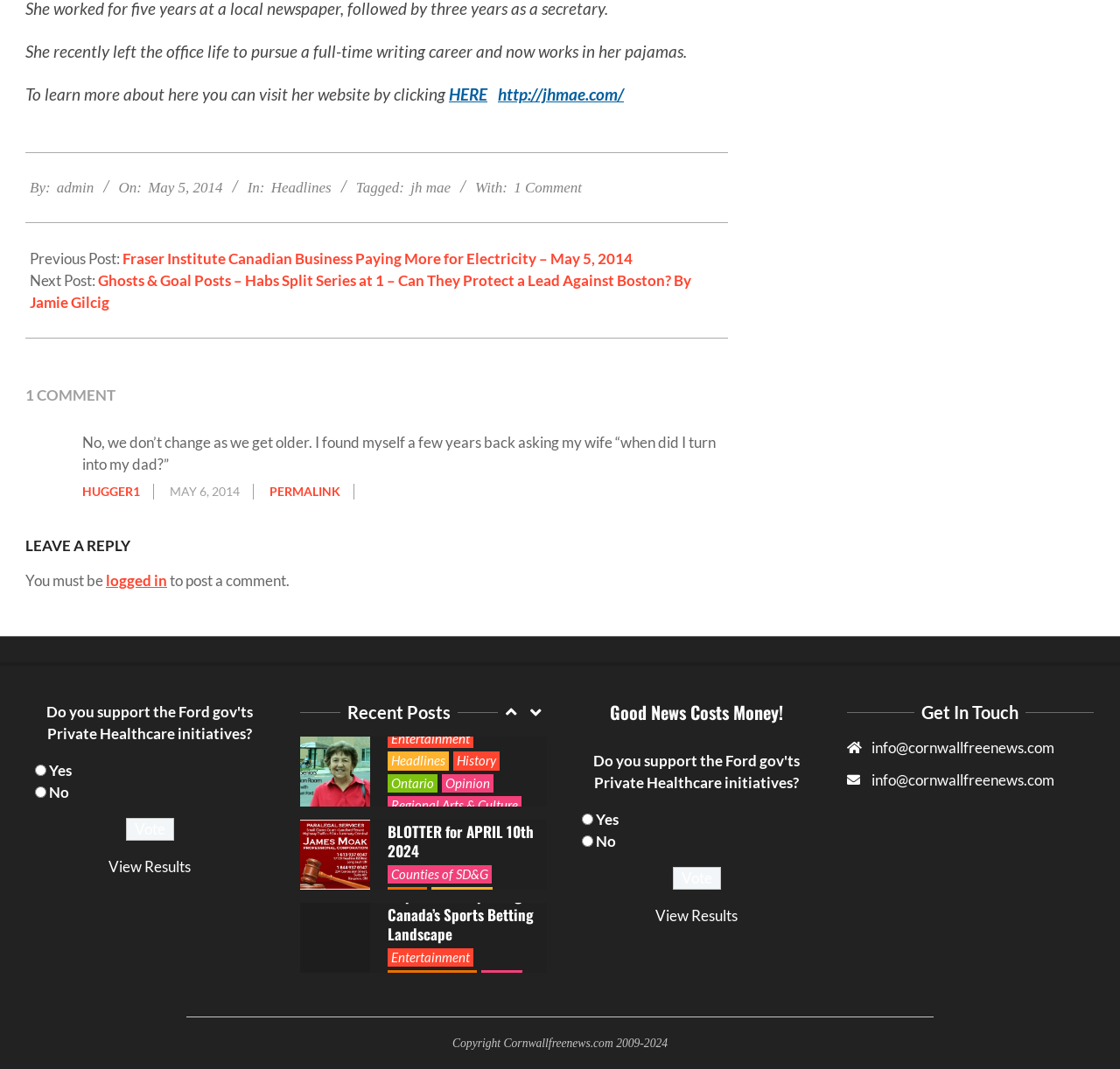Who is the author of the article?
Provide an in-depth and detailed explanation in response to the question.

The author of the article can be found in the footer section of the webpage, where it says 'By: admin'.